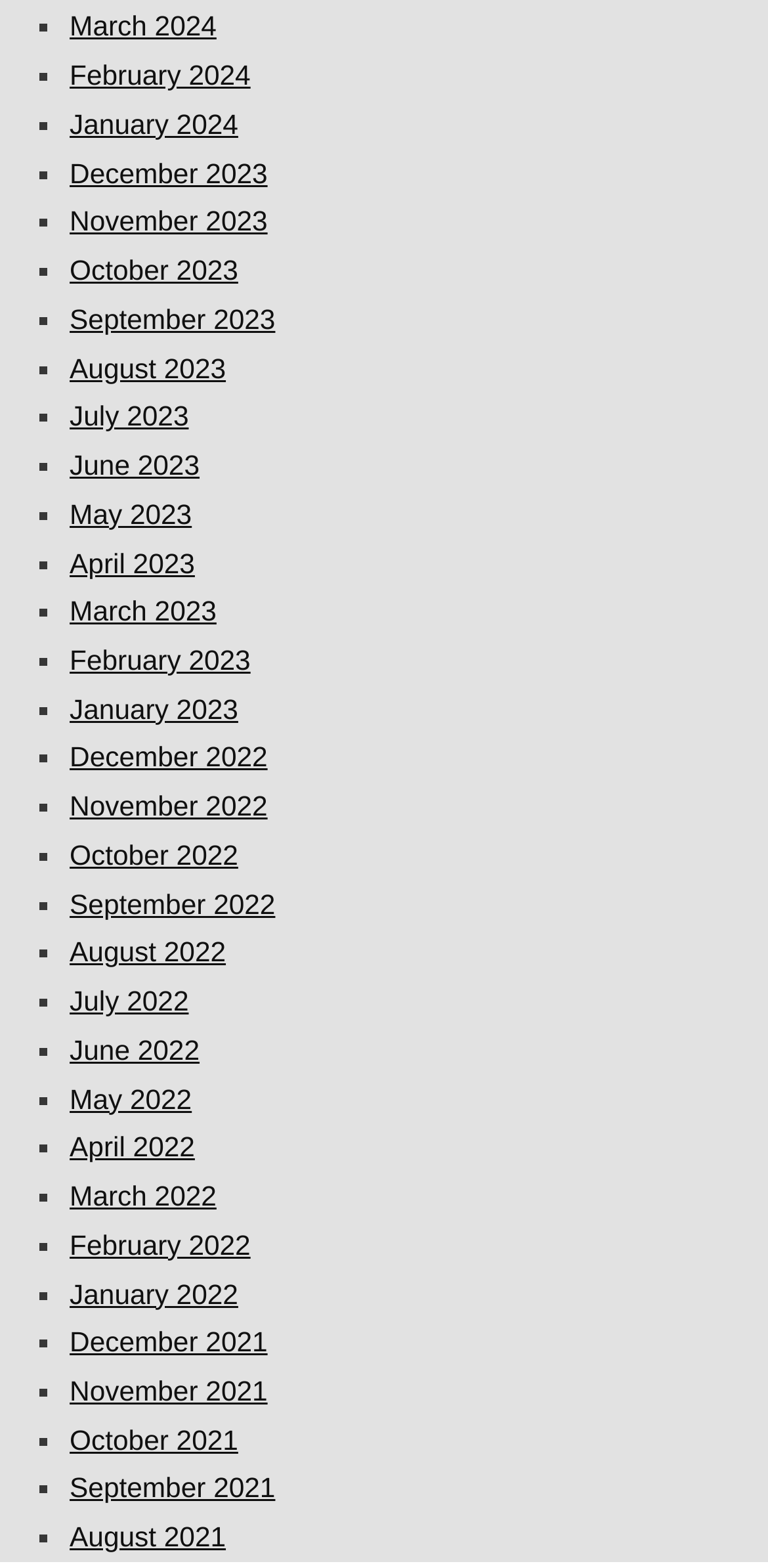Given the webpage screenshot and the description, determine the bounding box coordinates (top-left x, top-left y, bottom-right x, bottom-right y) that define the location of the UI element matching this description: July 2023

[0.091, 0.255, 0.246, 0.275]